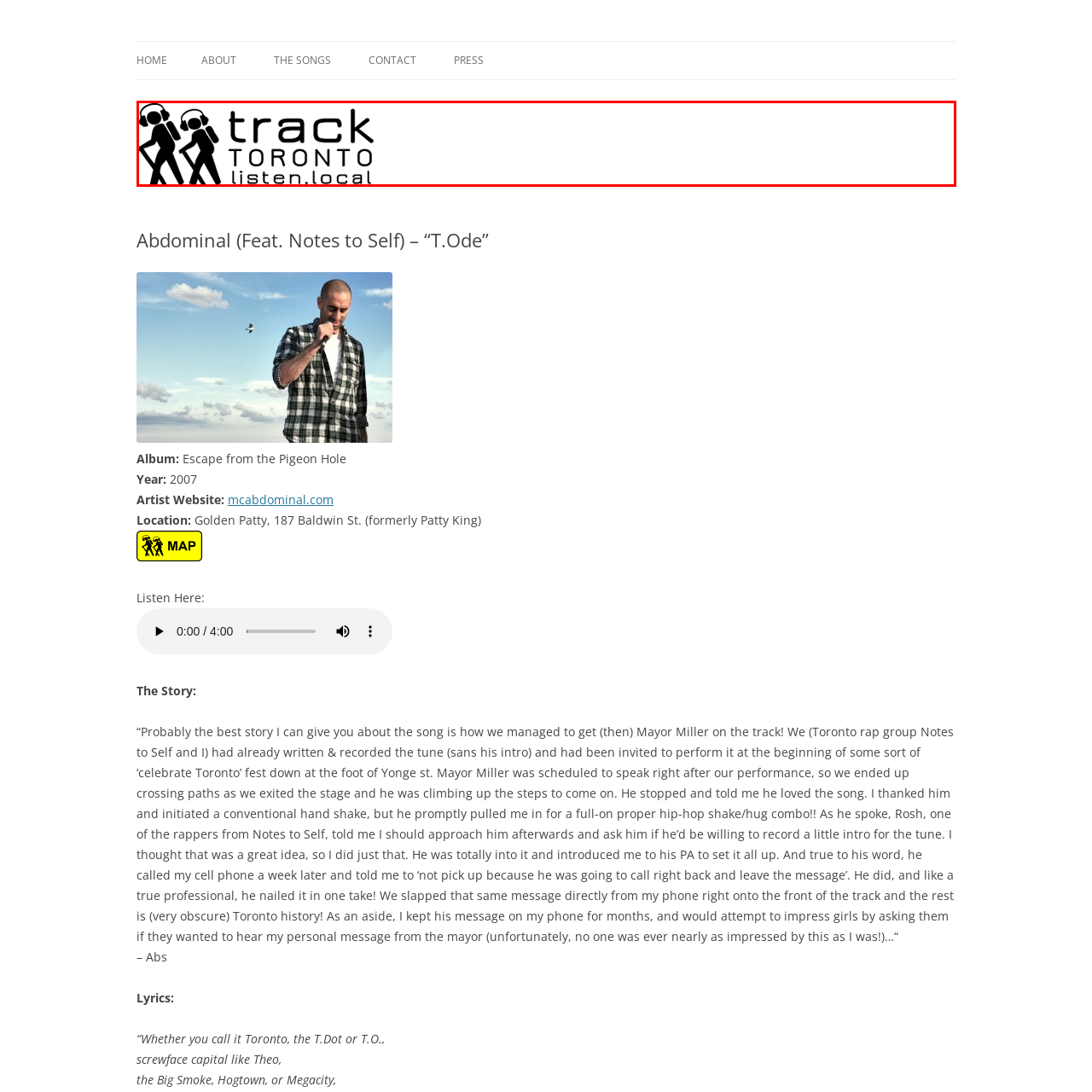What is the font style of the text 'TRACK TORONTO'?  
Observe the image highlighted by the red bounding box and supply a detailed response derived from the visual information in the image.

The text 'TRACK TORONTO' is written in a bold font, which is a prominent feature of the logo and helps to draw attention to the initiative's name.